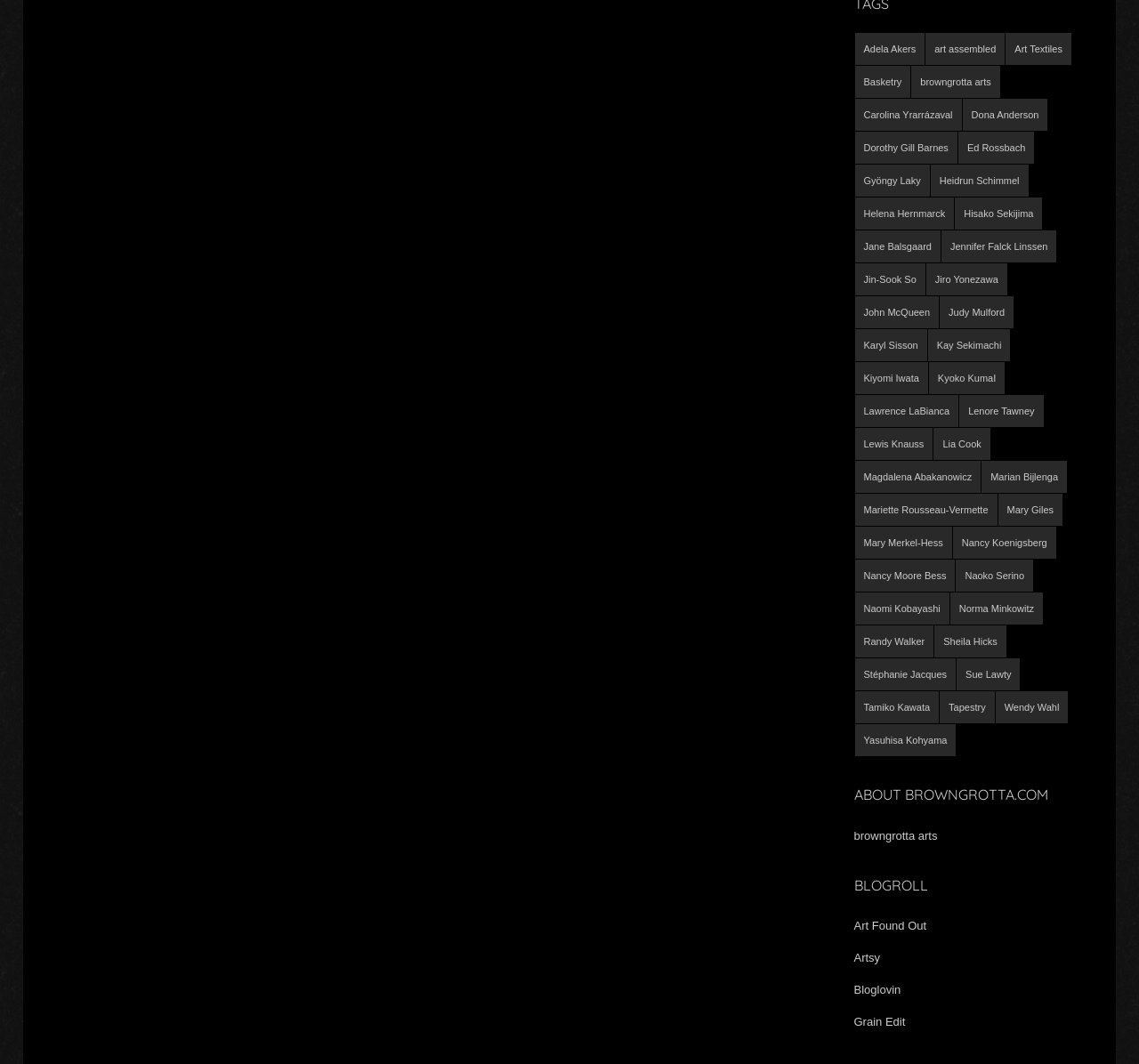Given the element description, predict the bounding box coordinates in the format (top-left x, top-left y, bottom-right x, bottom-right y). Make sure all values are between 0 and 1. Here is the element description: Karyl Sisson

[0.75, 0.309, 0.814, 0.34]